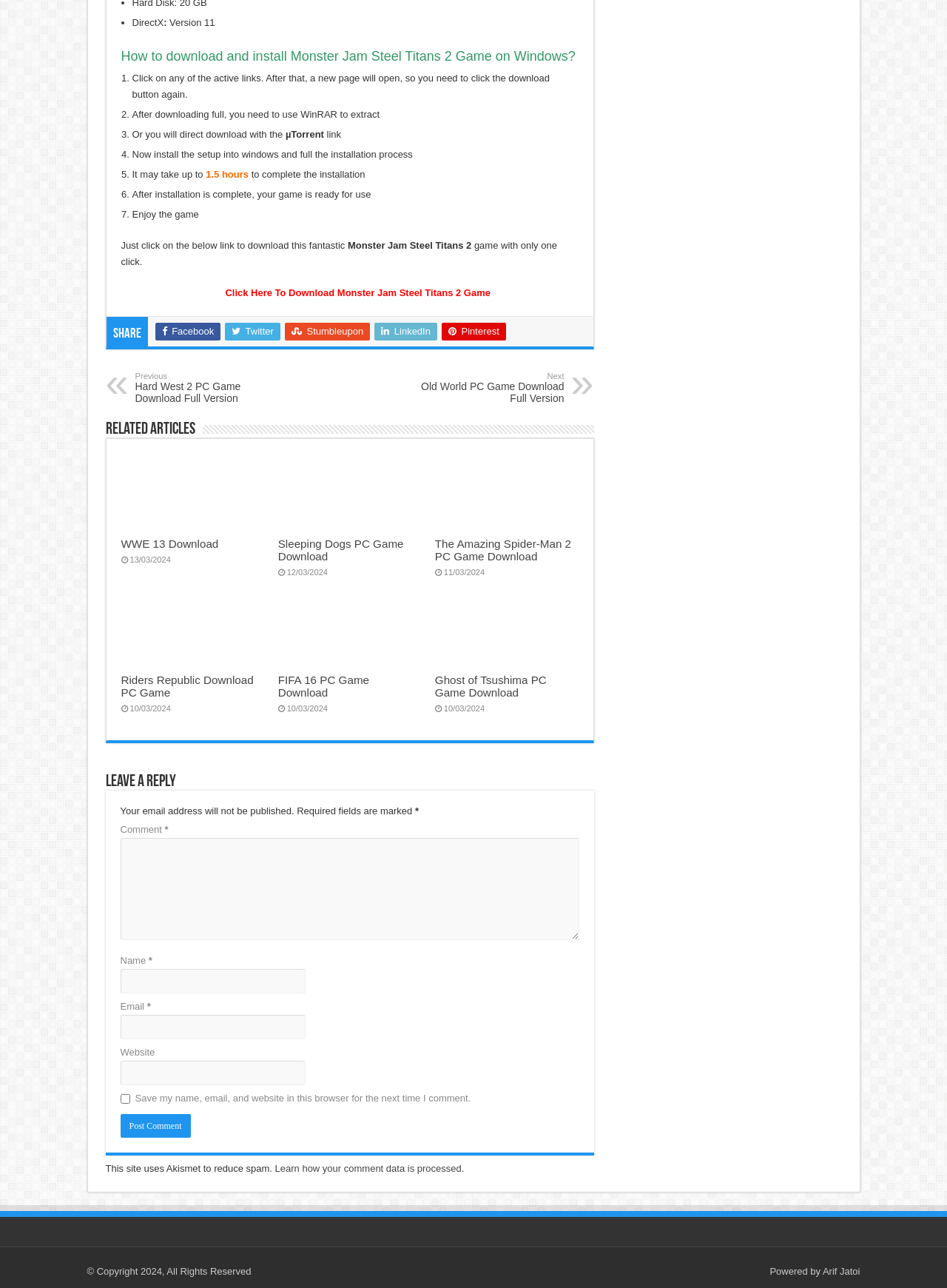Please answer the following query using a single word or phrase: 
What is the version of DirectX required?

11